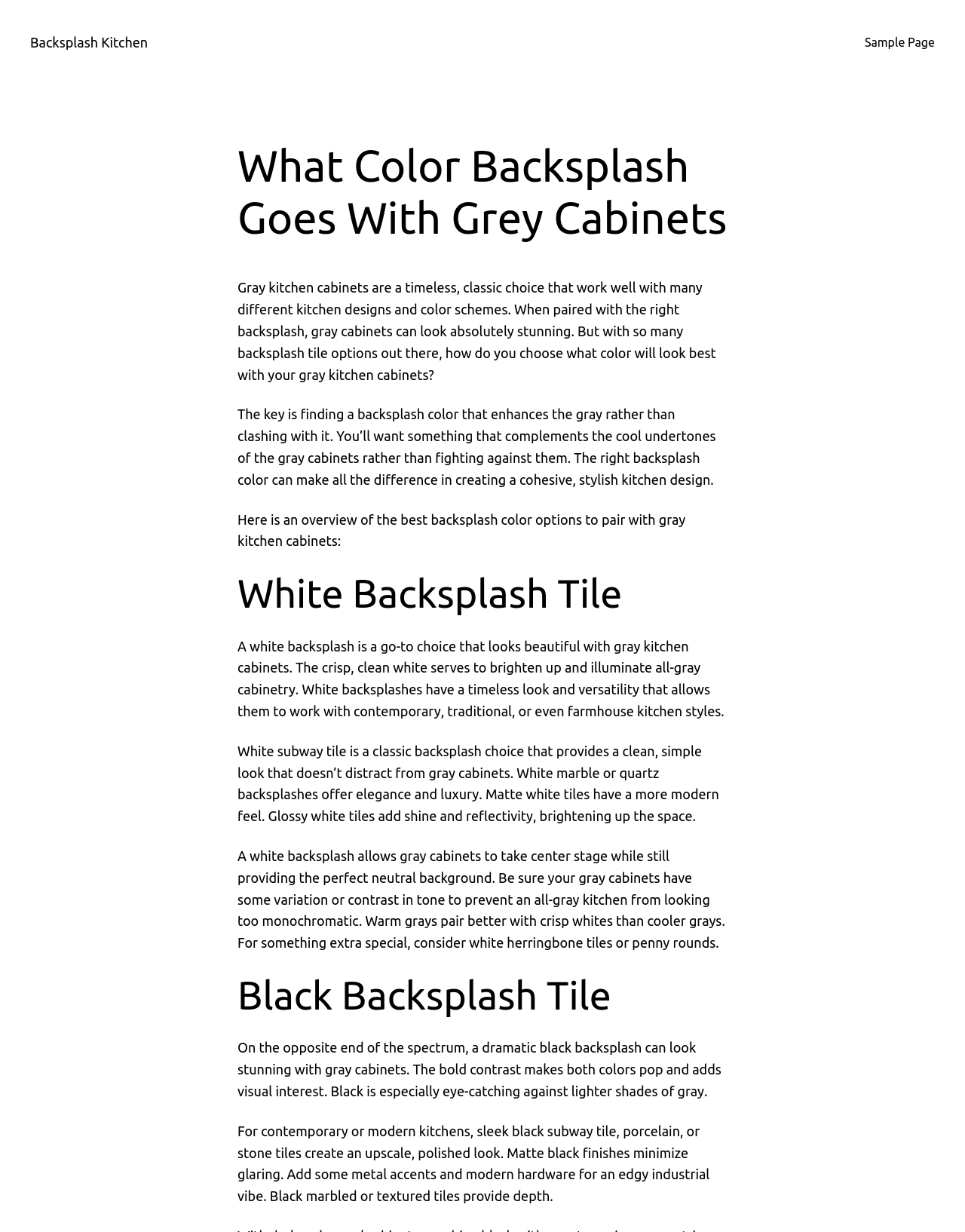What type of kitchen style does a black backsplash suit?
Please answer the question with a detailed and comprehensive explanation.

The webpage suggests that a black backsplash is especially suitable for modern or contemporary kitchens, creating an upscale and polished look.